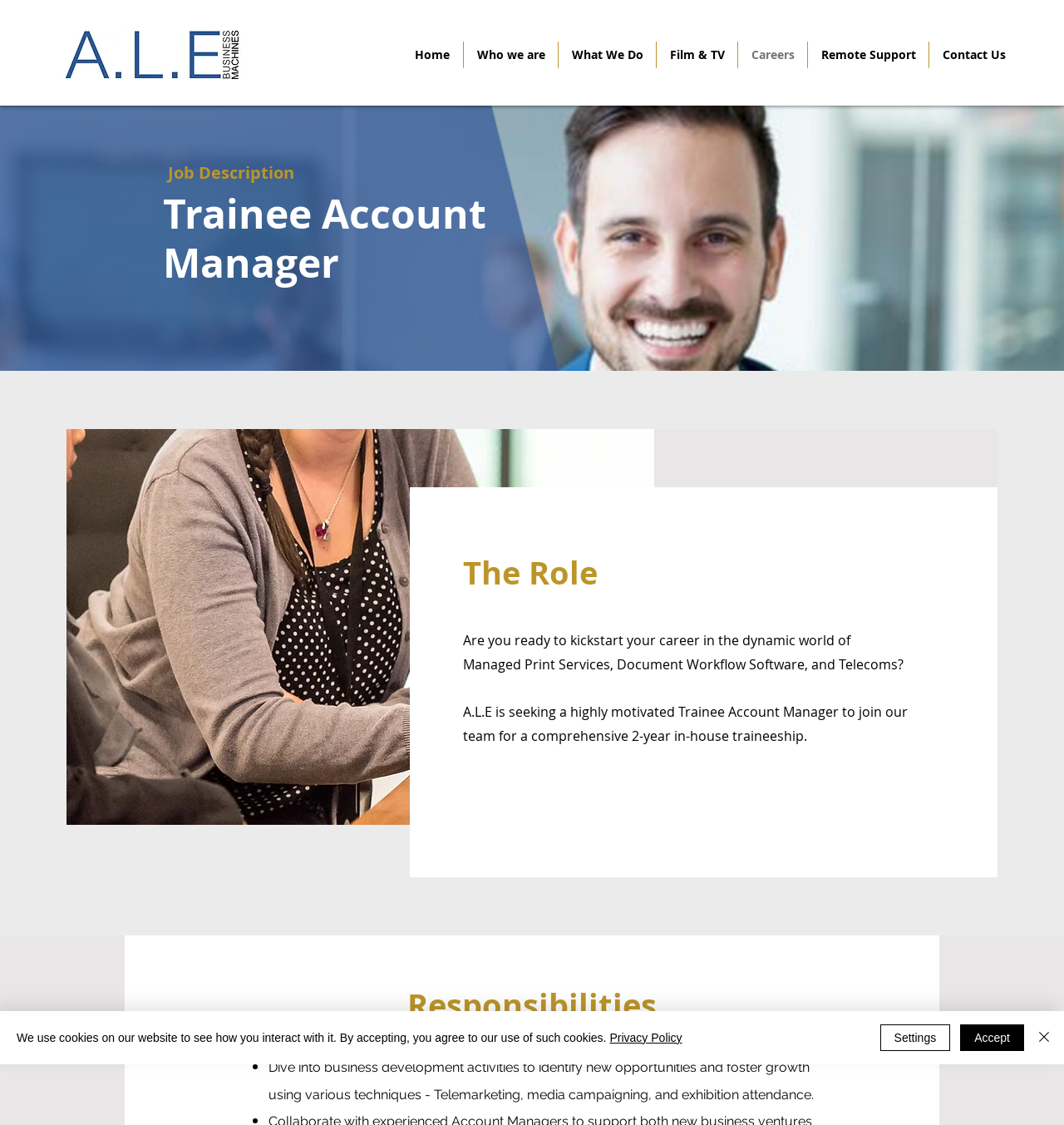Can you show the bounding box coordinates of the region to click on to complete the task described in the instruction: "Click the Home link"?

[0.377, 0.037, 0.435, 0.061]